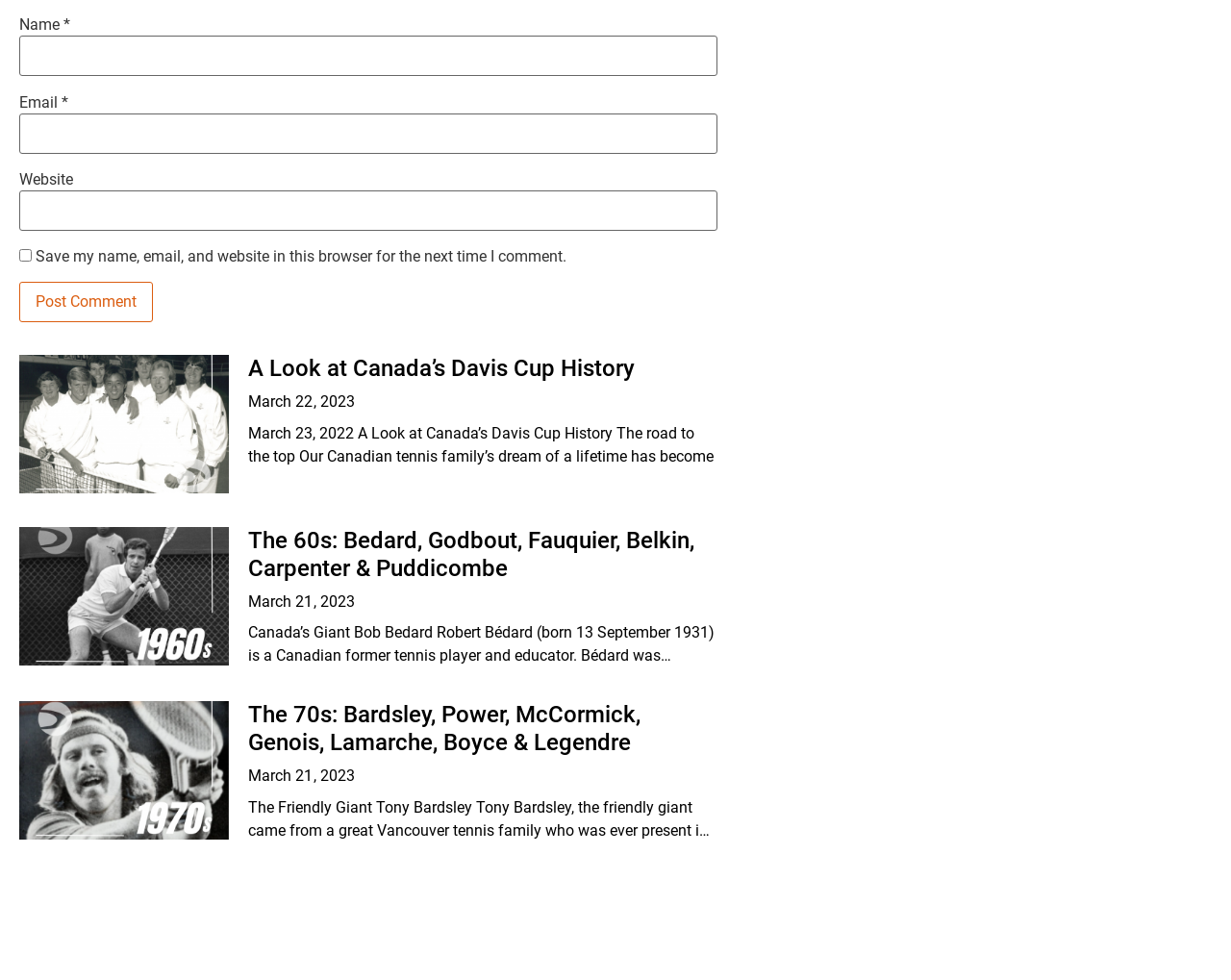Please find the bounding box coordinates of the element's region to be clicked to carry out this instruction: "Enter your name".

[0.016, 0.037, 0.583, 0.078]